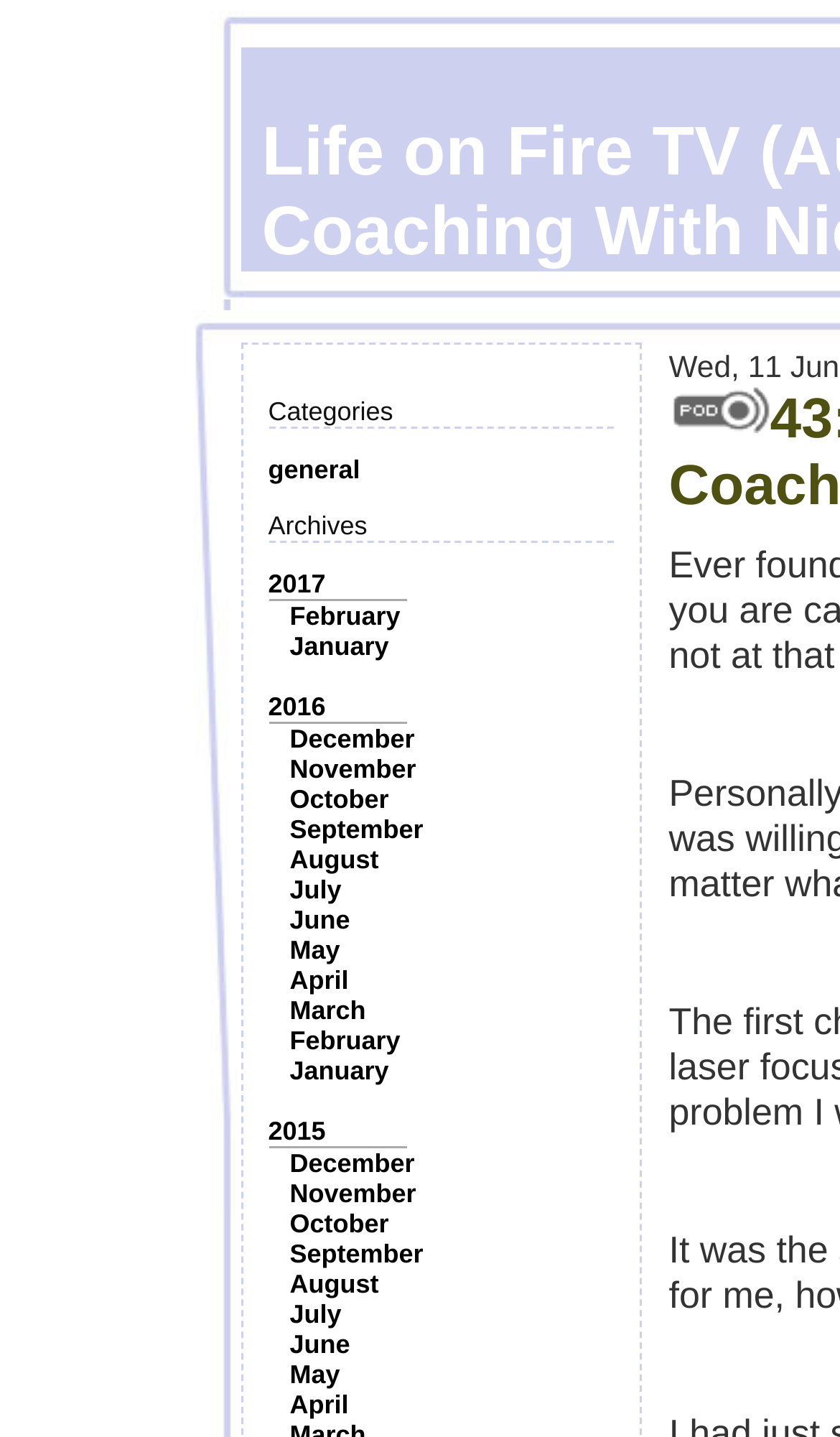Provide a thorough summary of the webpage.

This webpage appears to be a blog or podcast archive page, with a focus on online business coaching. At the top, there is a title "Life on Fire TV (Audio) – Online Business Coaching With Nick Unsworth : 43: How I Upleveled My Business With Coaching". 

On the left side, there are two categories: "Categories" and "Archives". Under "Categories", there is a single link "general". Under "Archives", there are multiple links to different years, including 2017, 2016, and 2015. Each year has multiple links to specific months, such as February, January, December, and so on. 

On the right side, there is an image, which is positioned near the top of the page. The image is relatively small, taking up about a quarter of the page's width.